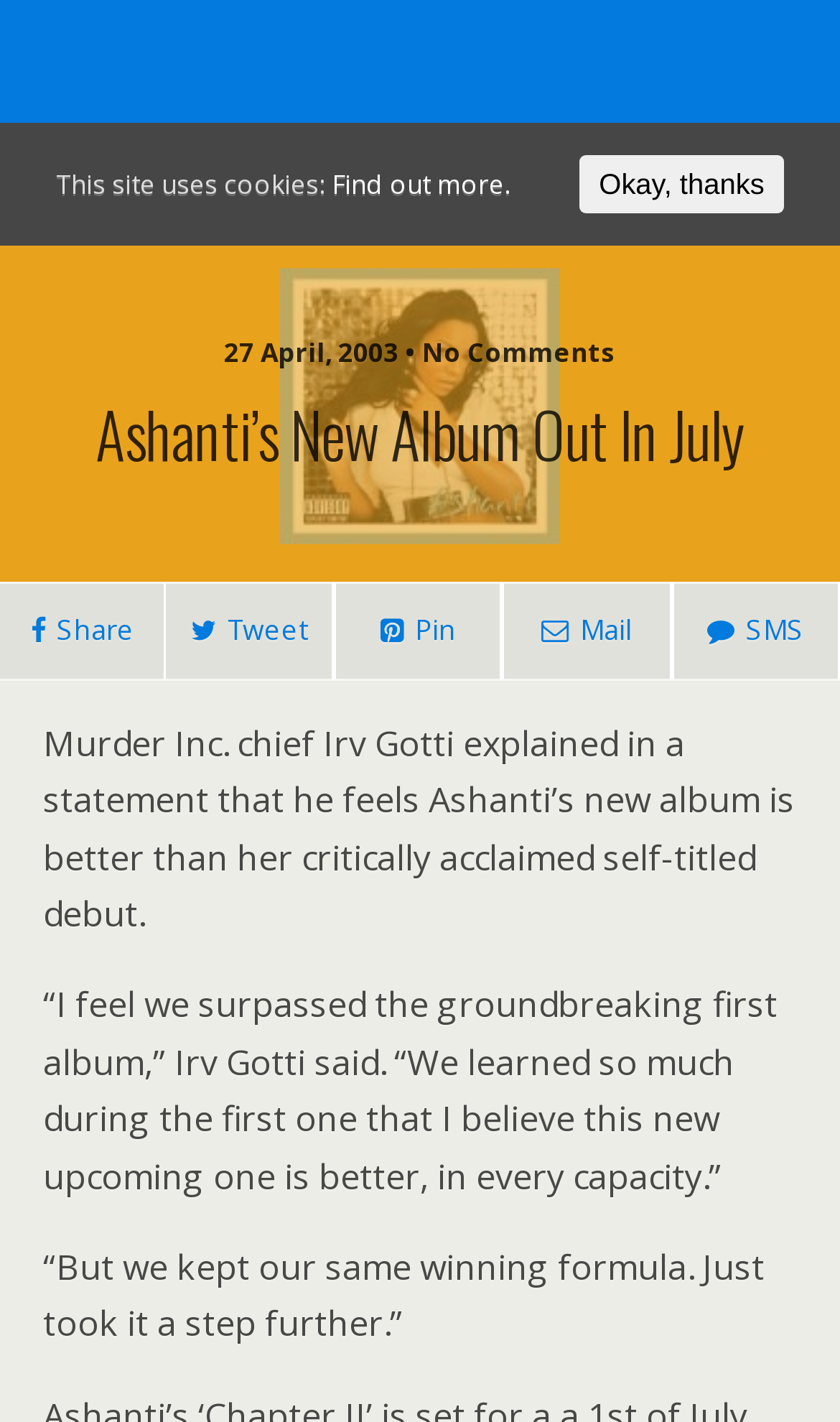Detail the various sections and features of the webpage.

The webpage is about Ashanti's new album, which is set to be released in July. At the top, there is a header section with a button on the far right and a link to "Pop-Music.com" on the left. Below this, there is a search bar with a "Search" button to its right. 

On the left side of the page, there is a section with social media links, including "Share", "Tweet", "Pin", and "Mail" options. 

The main content of the page is an article about Ashanti's new album. The title "Ashanti's New Album Out In July" is prominently displayed. The article is divided into three paragraphs. The first paragraph explains that Murder Inc. chief Irv Gotti believes Ashanti's new album is better than her critically acclaimed self-titled debut. The second paragraph is a quote from Irv Gotti, where he explains that they learned from the first album and made improvements in the new one. The third paragraph is another quote from Irv Gotti, where he mentions that they kept their winning formula but took it a step further.

At the bottom of the page, there is a notice about the site using cookies, with a link to "Find out more" and an "Okay, thanks" button.